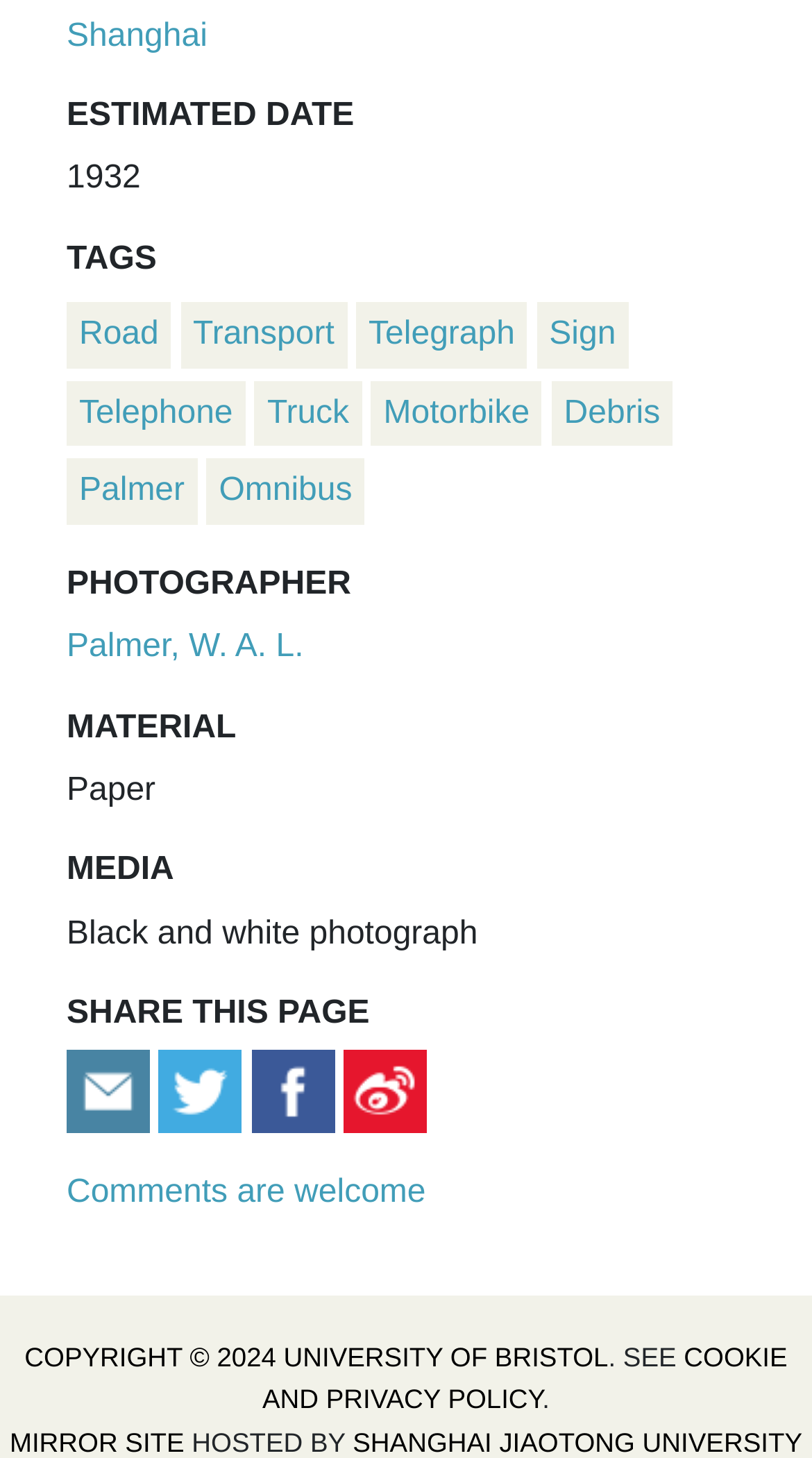Locate the bounding box coordinates of the clickable region to complete the following instruction: "View Diablo 4."

None